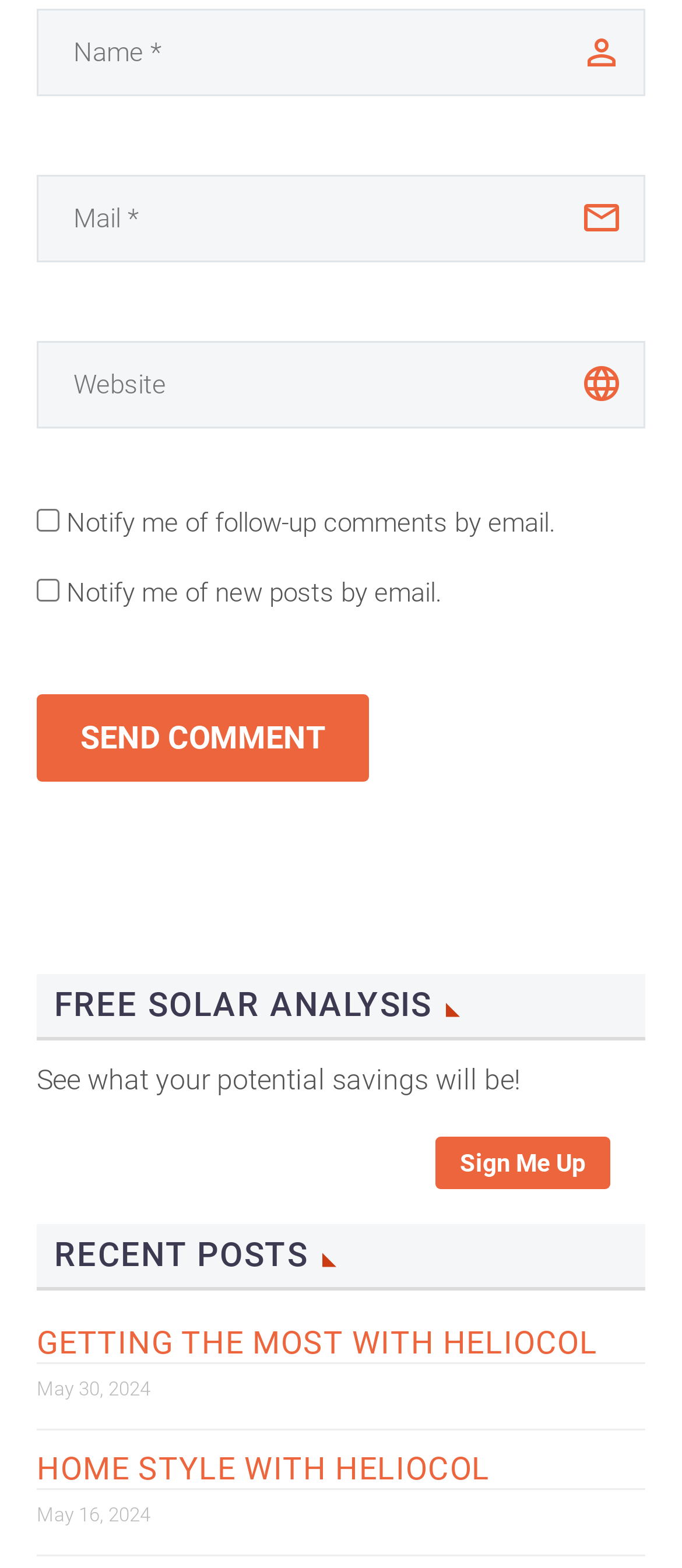Determine the bounding box coordinates of the clickable region to carry out the instruction: "Read the article GETTING THE MOST WITH HELIOCOL".

[0.054, 0.845, 0.877, 0.868]